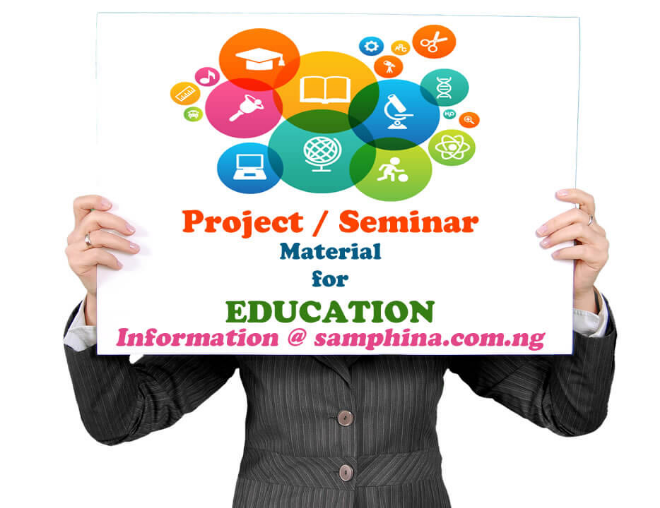What is the website mentioned at the bottom of the sign?
Provide a well-explained and detailed answer to the question.

The website 'samphina.com.ng' is mentioned at the bottom of the sign, which is likely the source of the educational materials being promoted or presented.